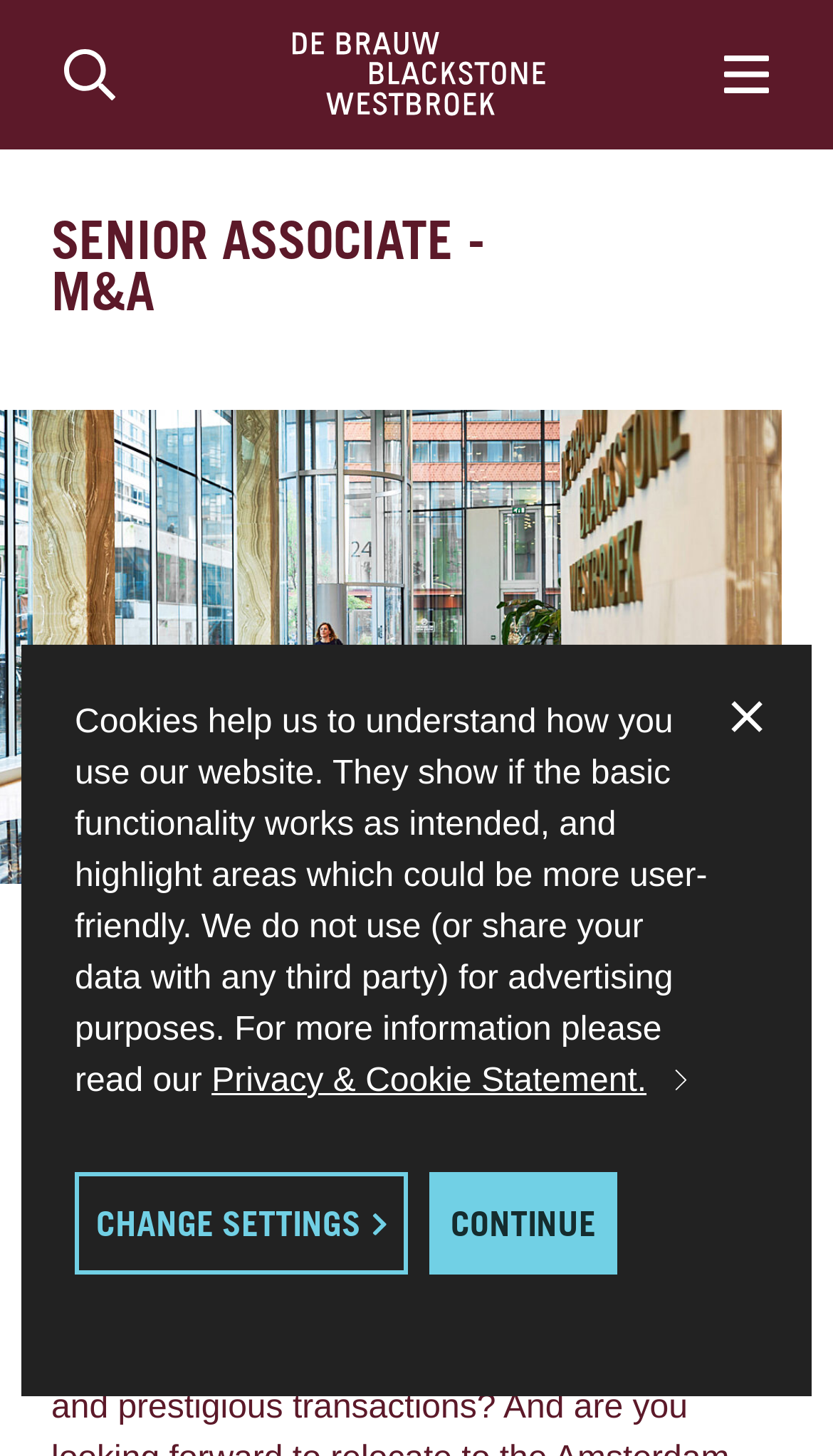Provide a thorough and detailed response to the question by examining the image: 
What is the button at the top-right corner for?

I found a button element with the text 'Close' at the top-right corner of the webpage, with a bounding box coordinate of [0.869, 0.039, 0.938, 0.064]. This button is likely used to close a notification or a popup window.